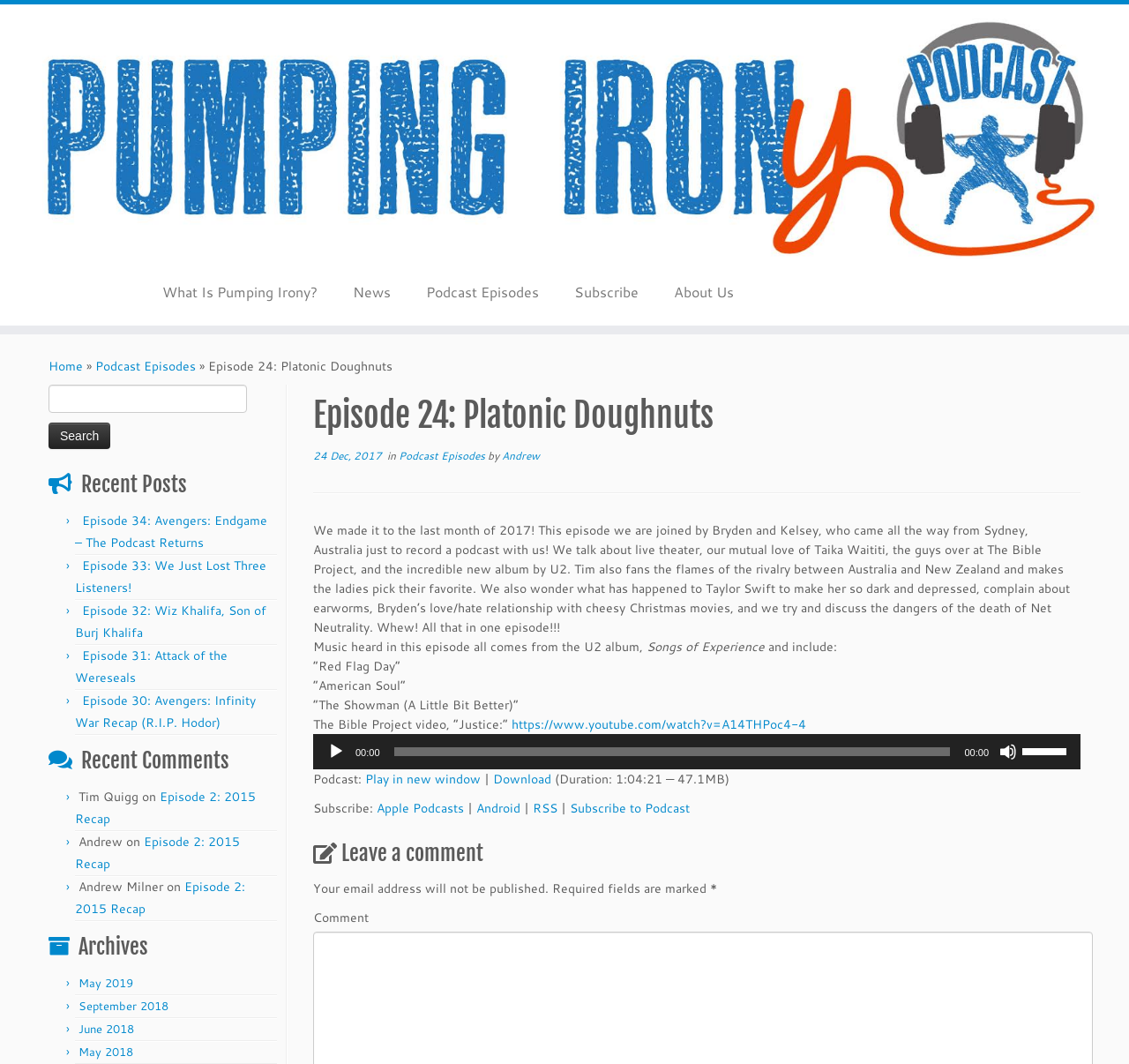Determine the bounding box coordinates for the clickable element to execute this instruction: "Play the audio". Provide the coordinates as four float numbers between 0 and 1, i.e., [left, top, right, bottom].

[0.29, 0.698, 0.305, 0.715]